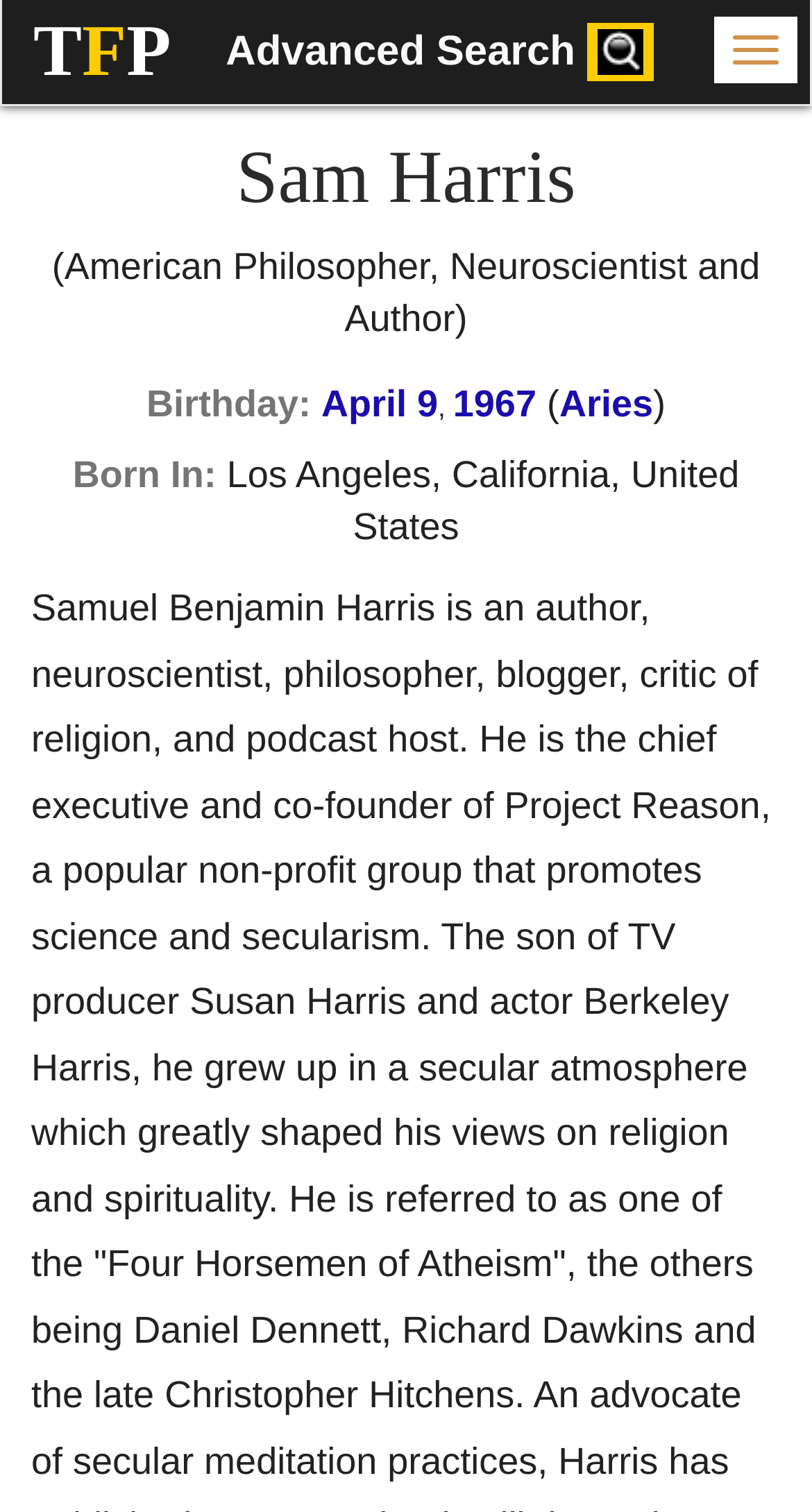Using the information in the image, give a detailed answer to the following question: What is Sam Harris' profession?

I found the profession by looking at the section that has Sam Harris' name and then reading the text next to it, which describes him as an 'American Philosopher, Neuroscientist and Author'.